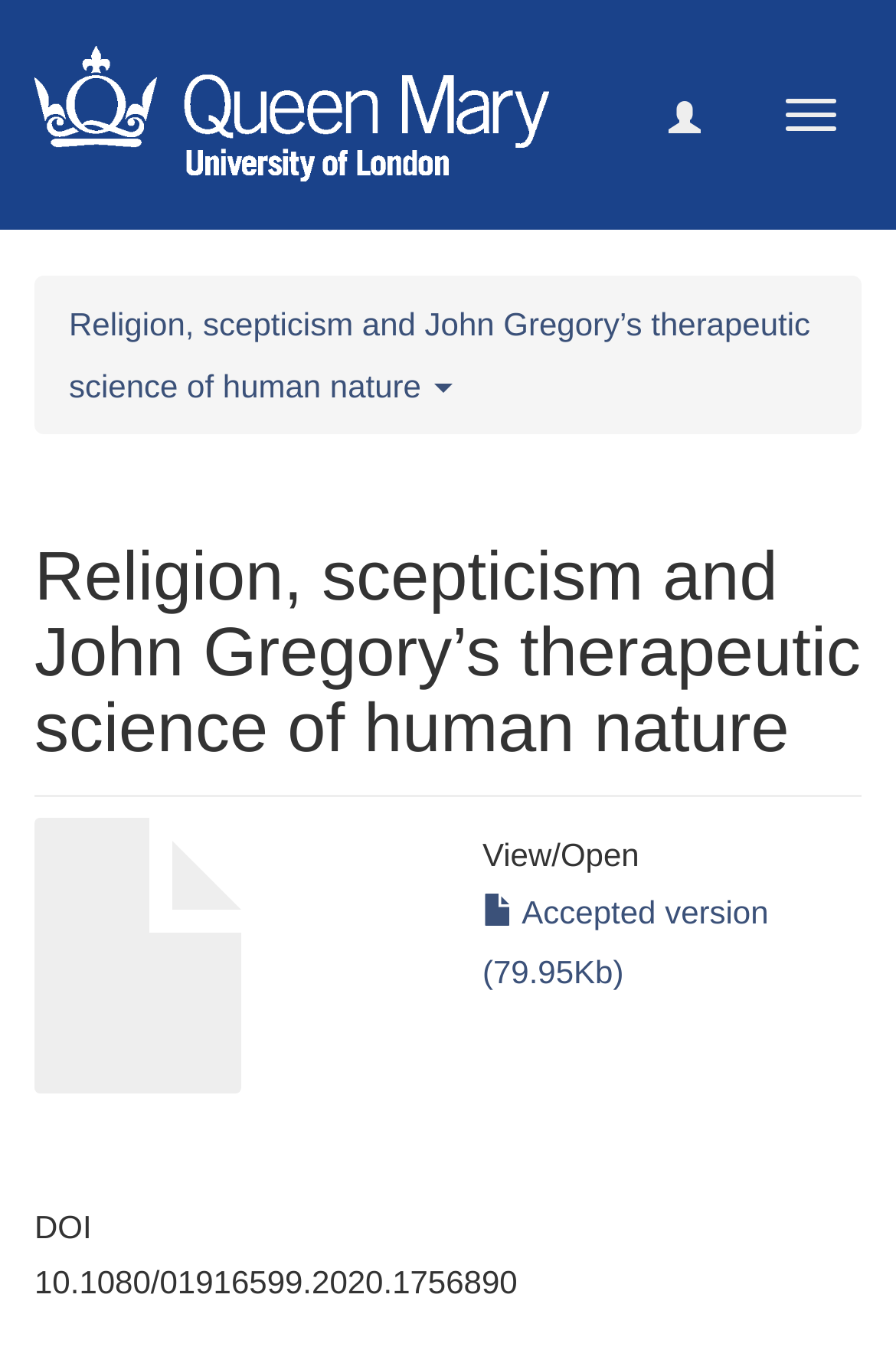Identify the bounding box of the HTML element described as: "parent_node: Email * name="everest_forms[form_fields][QDaupwx2Lh-18]"".

None